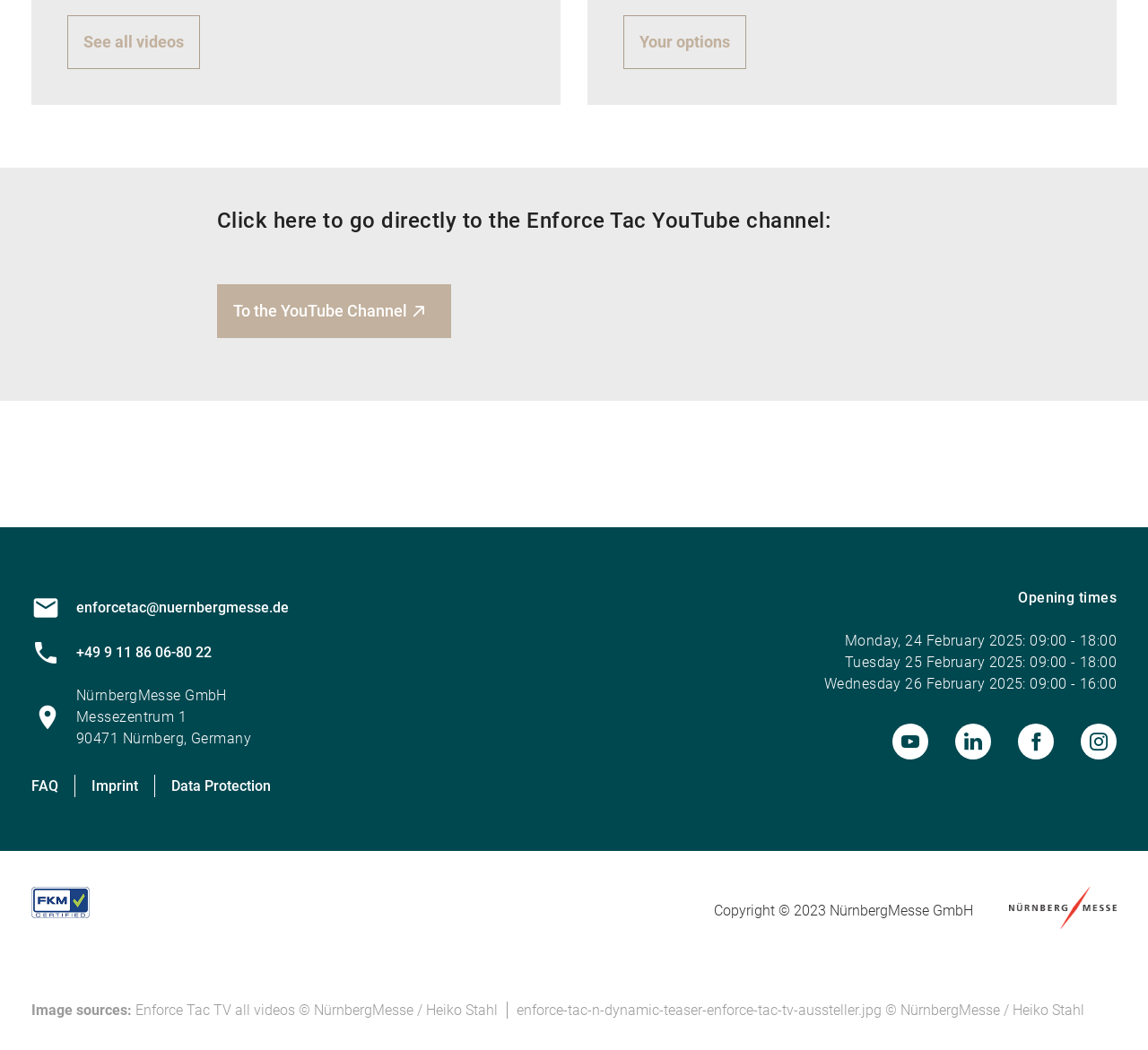Please find the bounding box coordinates of the section that needs to be clicked to achieve this instruction: "Visit the Enforce Tac YouTube channel".

[0.189, 0.271, 0.393, 0.322]